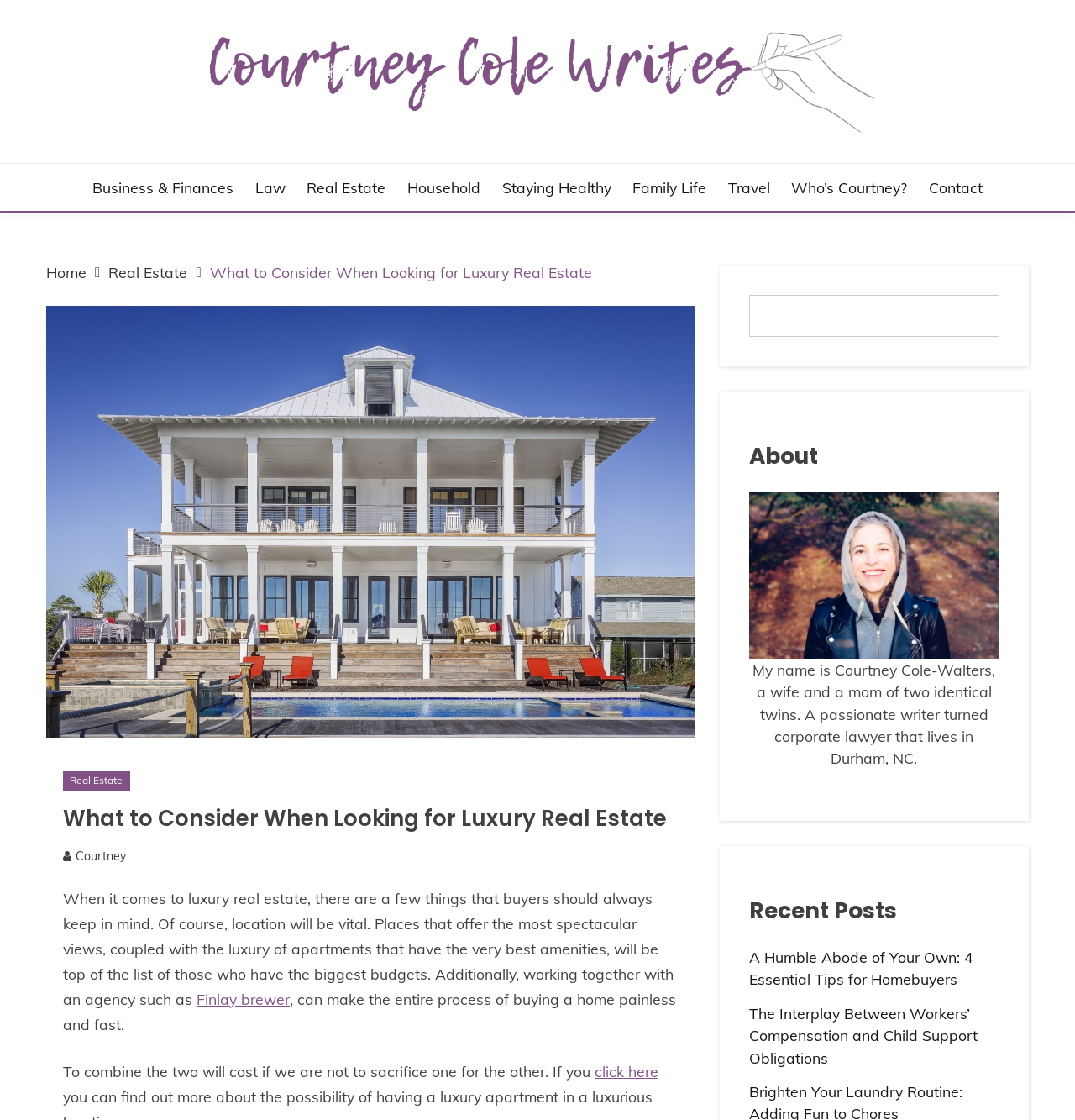Please provide a one-word or short phrase answer to the question:
What is the topic of the latest post?

Homebuyers